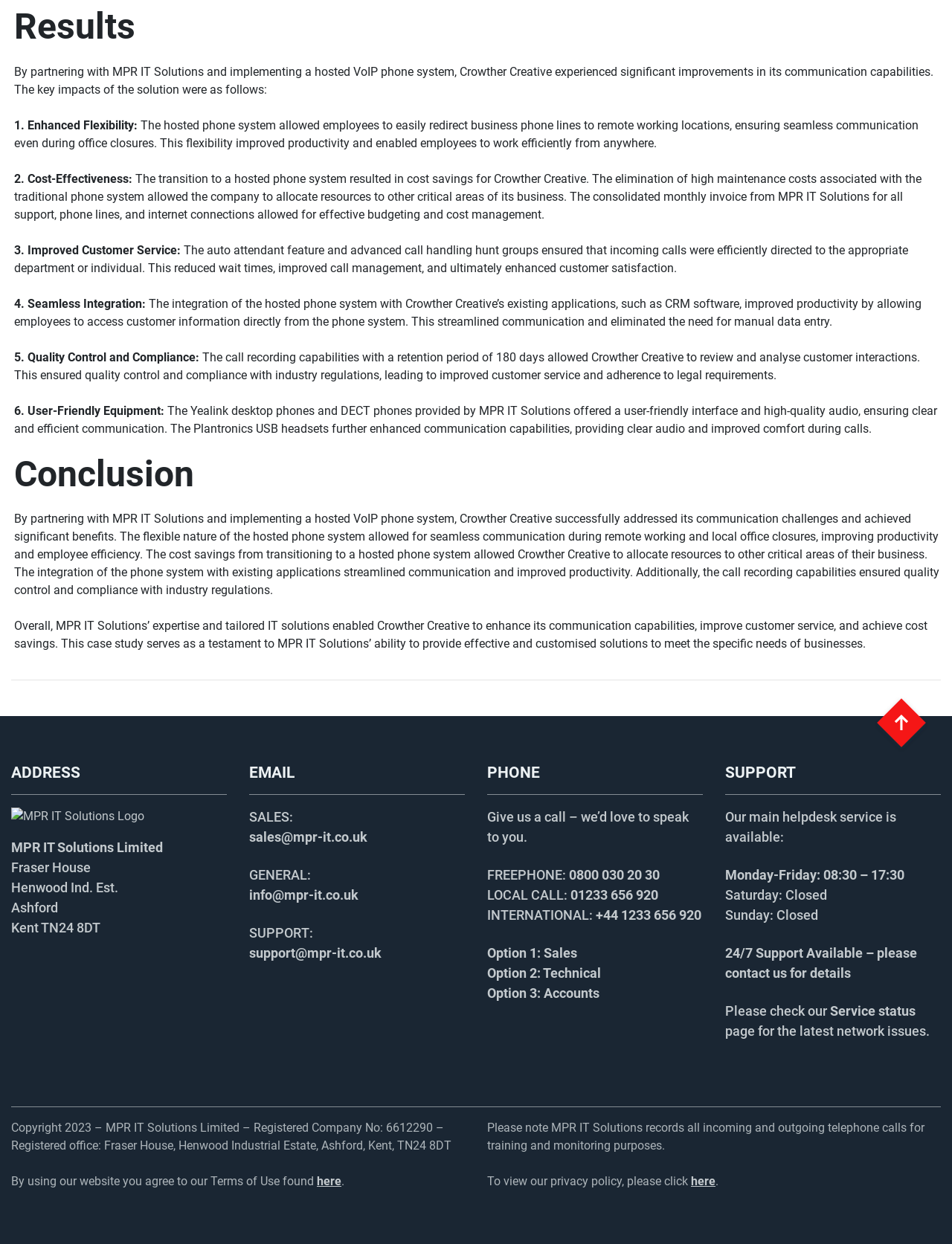Can you pinpoint the bounding box coordinates for the clickable element required for this instruction: "Click the 'sales@mpr-it.co.uk' email link"? The coordinates should be four float numbers between 0 and 1, i.e., [left, top, right, bottom].

[0.262, 0.667, 0.386, 0.679]